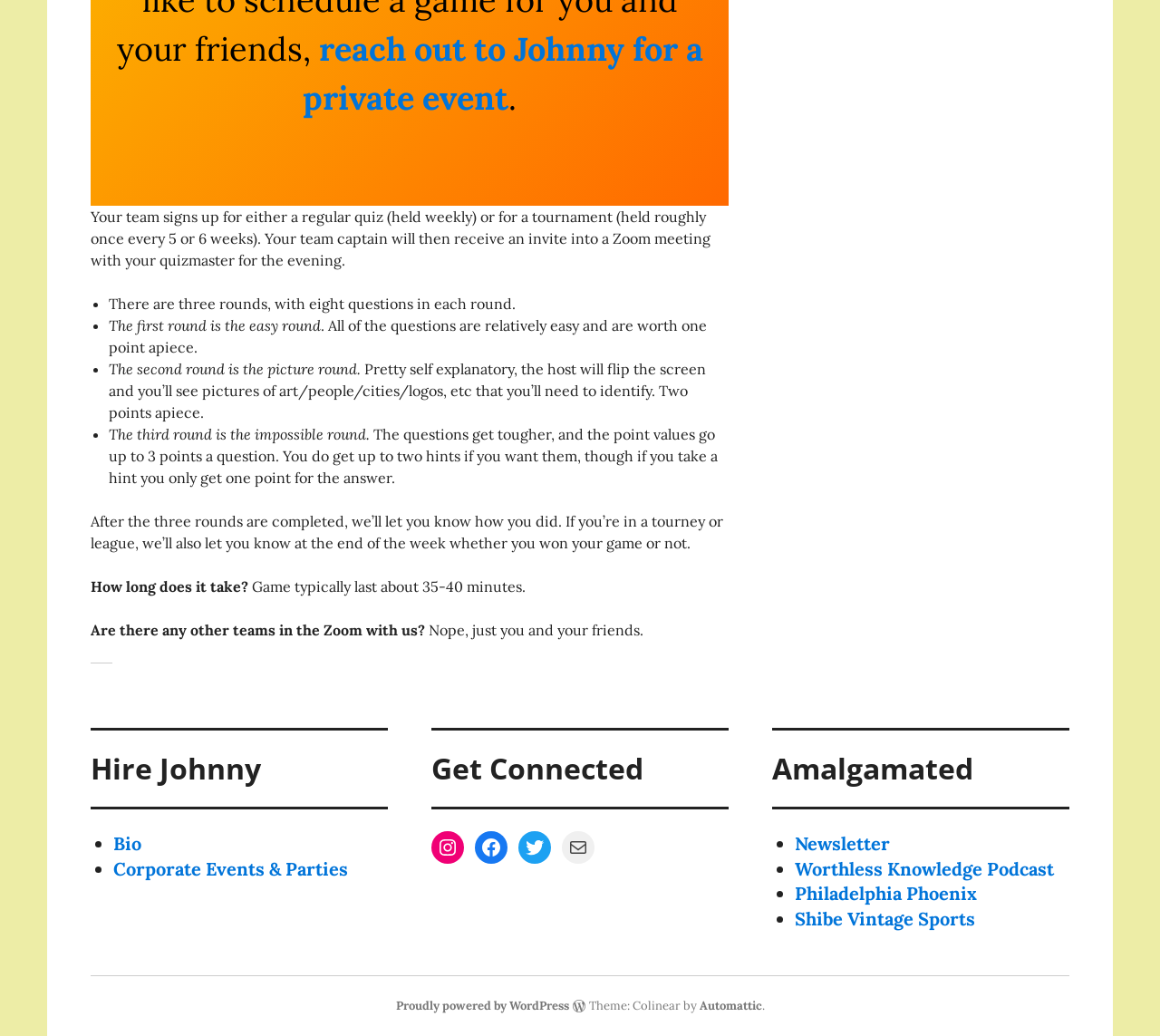Please examine the image and provide a detailed answer to the question: How many rounds are there in a game?

The answer can be found in the section that explains how the game works. It states that there are three rounds, with eight questions in each round.